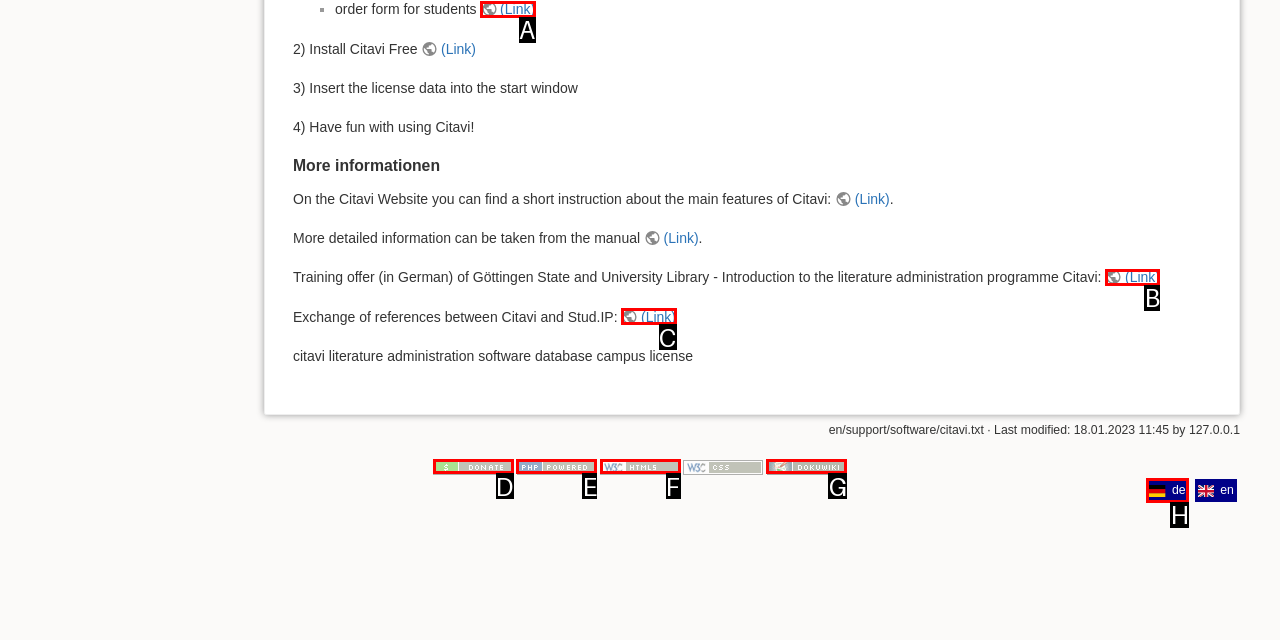Match the option to the description: Academic Conference Grant
State the letter of the correct option from the available choices.

None